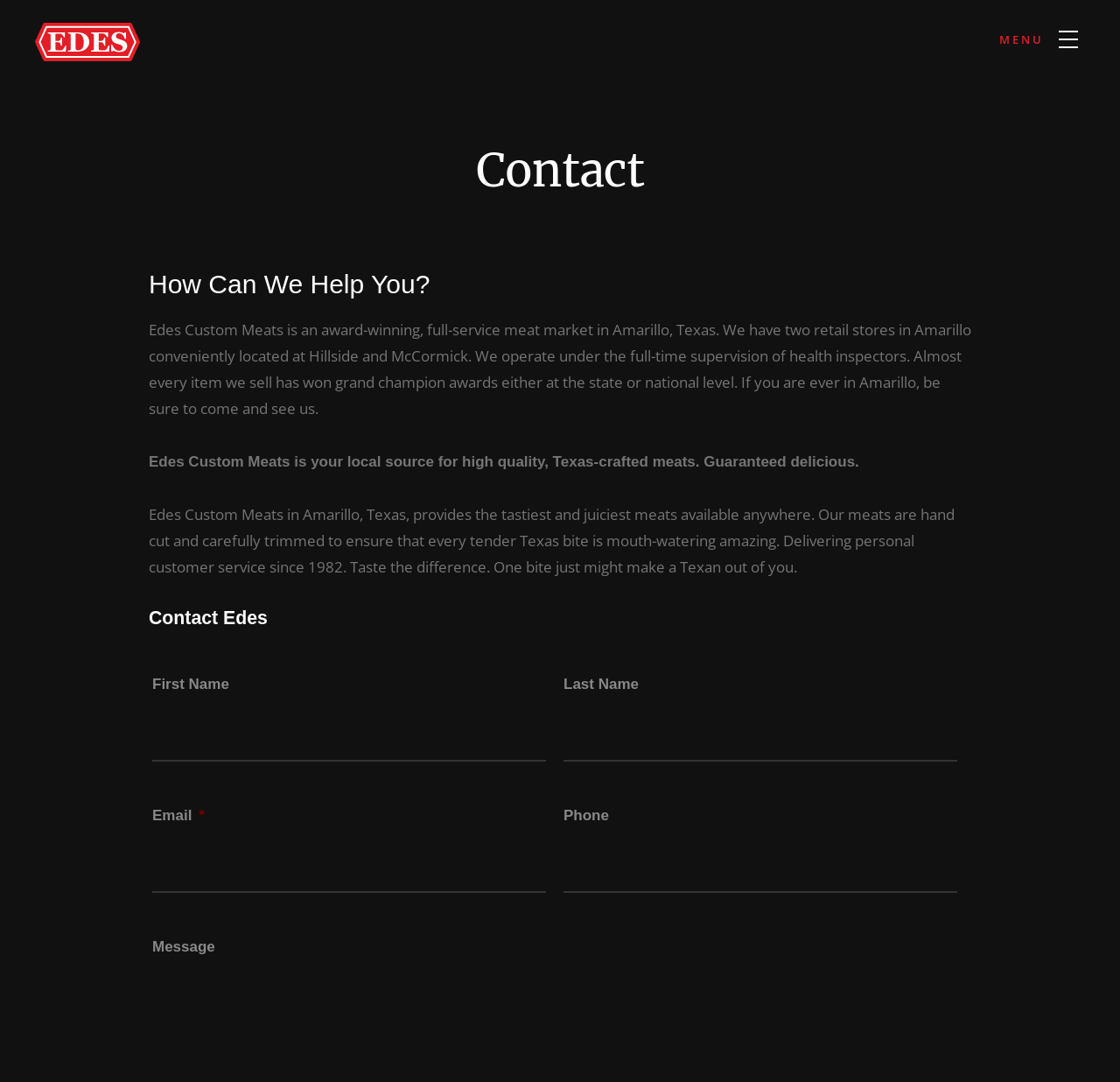What is the purpose of the contact form?
Give a detailed explanation using the information visible in the image.

The contact form on the webpage is labeled as 'Contact Edes' and has fields for first name, last name, email, phone, and message, suggesting that its purpose is to allow users to contact Edes Custom Meats.